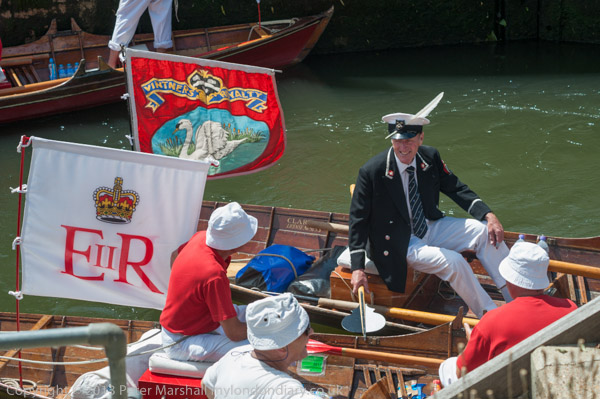Carefully examine the image and provide an in-depth answer to the question: What is the atmosphere of the setting?

The caption describes the setting as being bathed in sunlight, with colorful flags and a sense of camaraderie among the participants, which collectively creates a festive atmosphere.